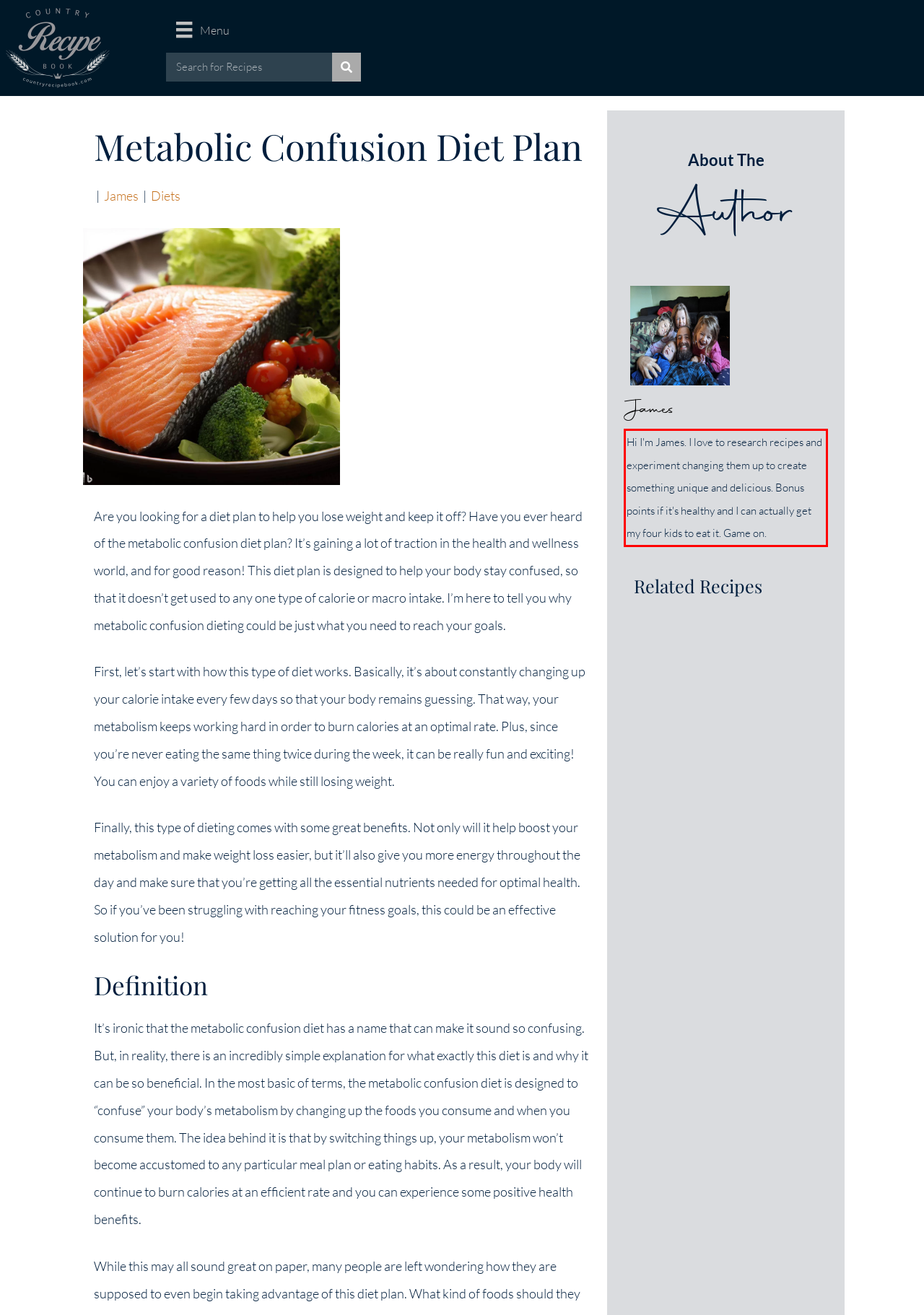Please analyze the screenshot of a webpage and extract the text content within the red bounding box using OCR.

Hi I'm James. I love to research recipes and experiment changing them up to create something unique and delicious. Bonus points if it's healthy and I can actually get my four kids to eat it. Game on.